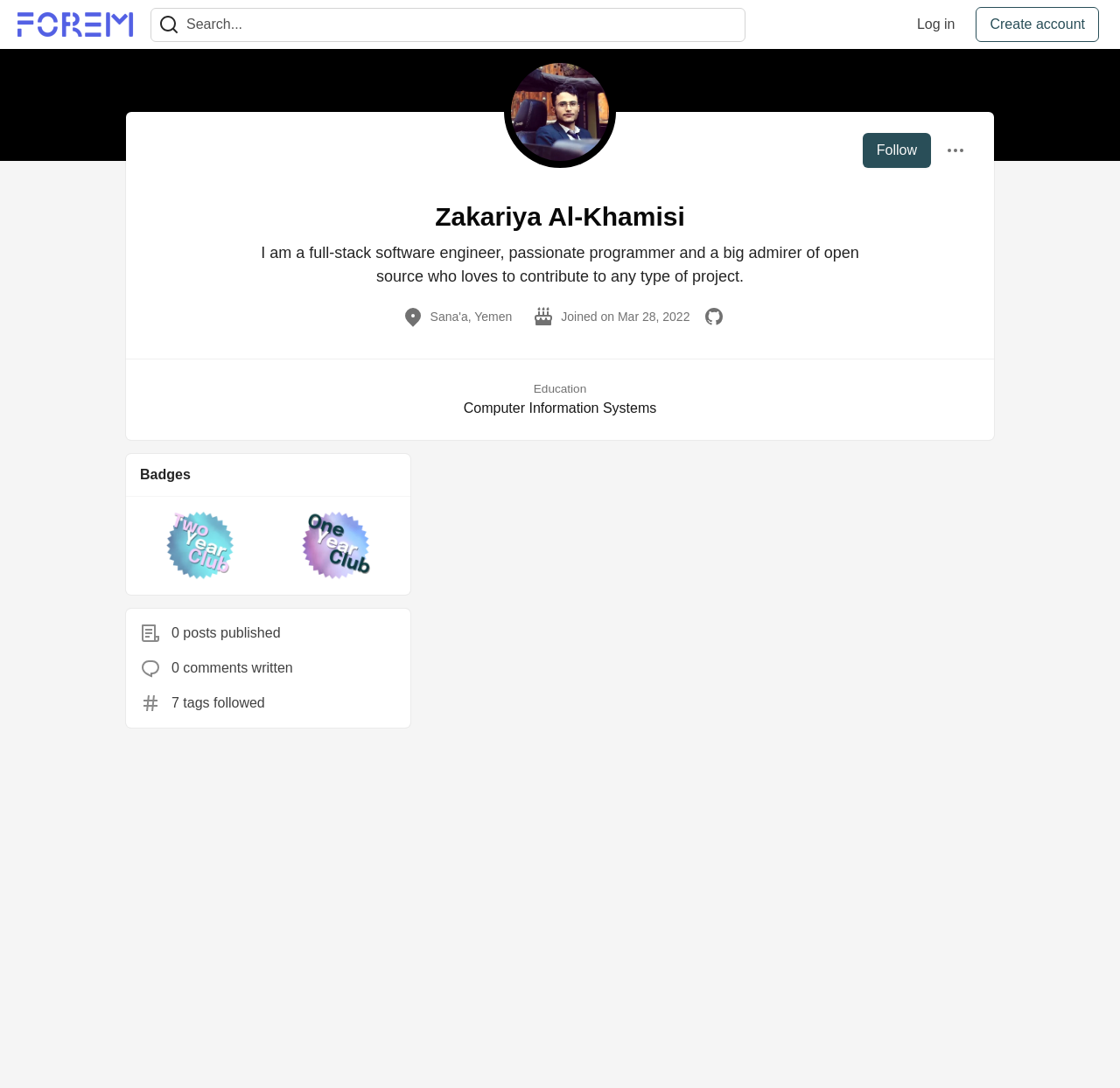Give a concise answer of one word or phrase to the question: 
How many posts has the user published?

0